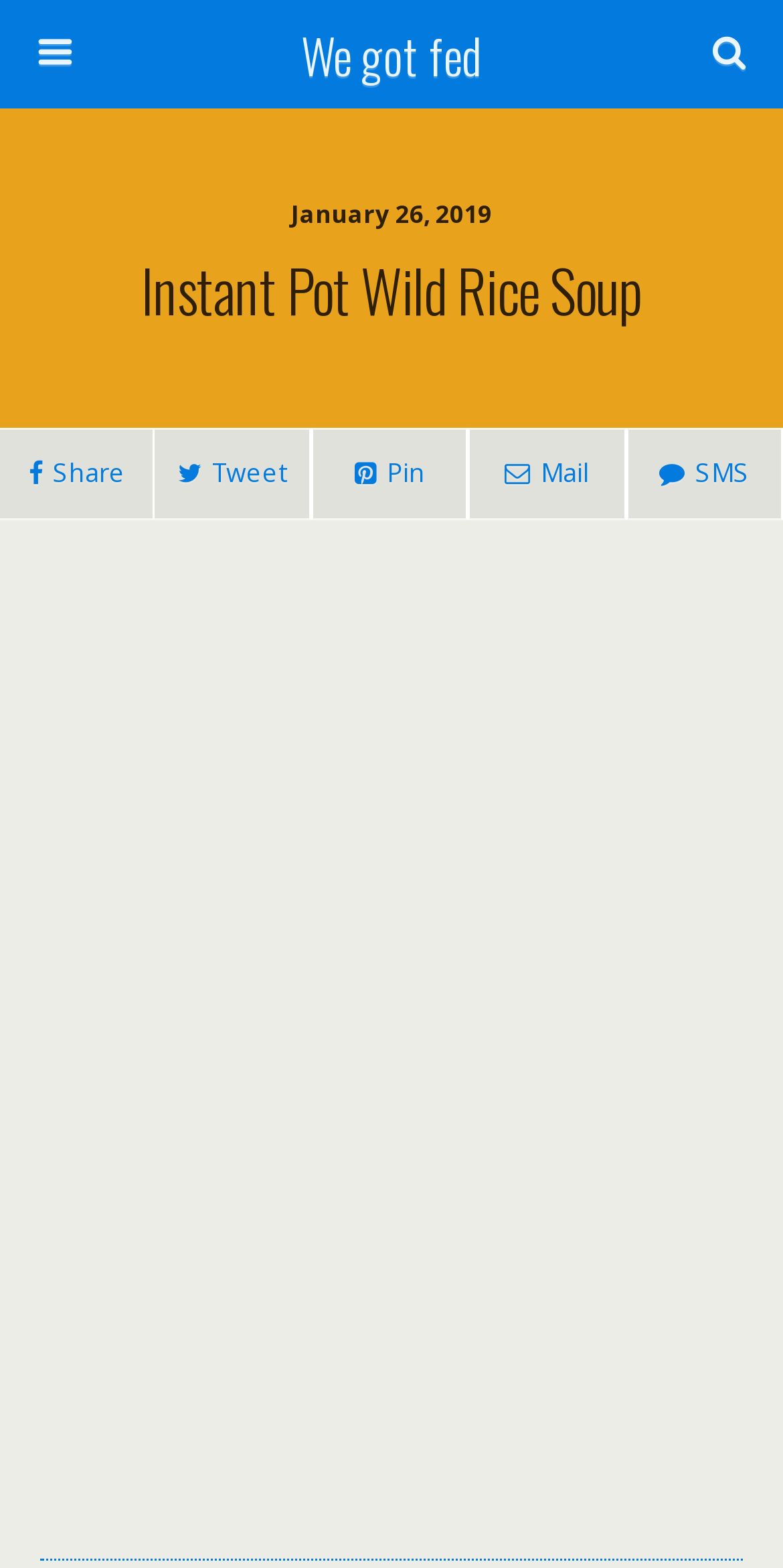Provide a brief response using a word or short phrase to this question:
What is the main topic of the webpage?

Instant Pot Wild Rice Soup